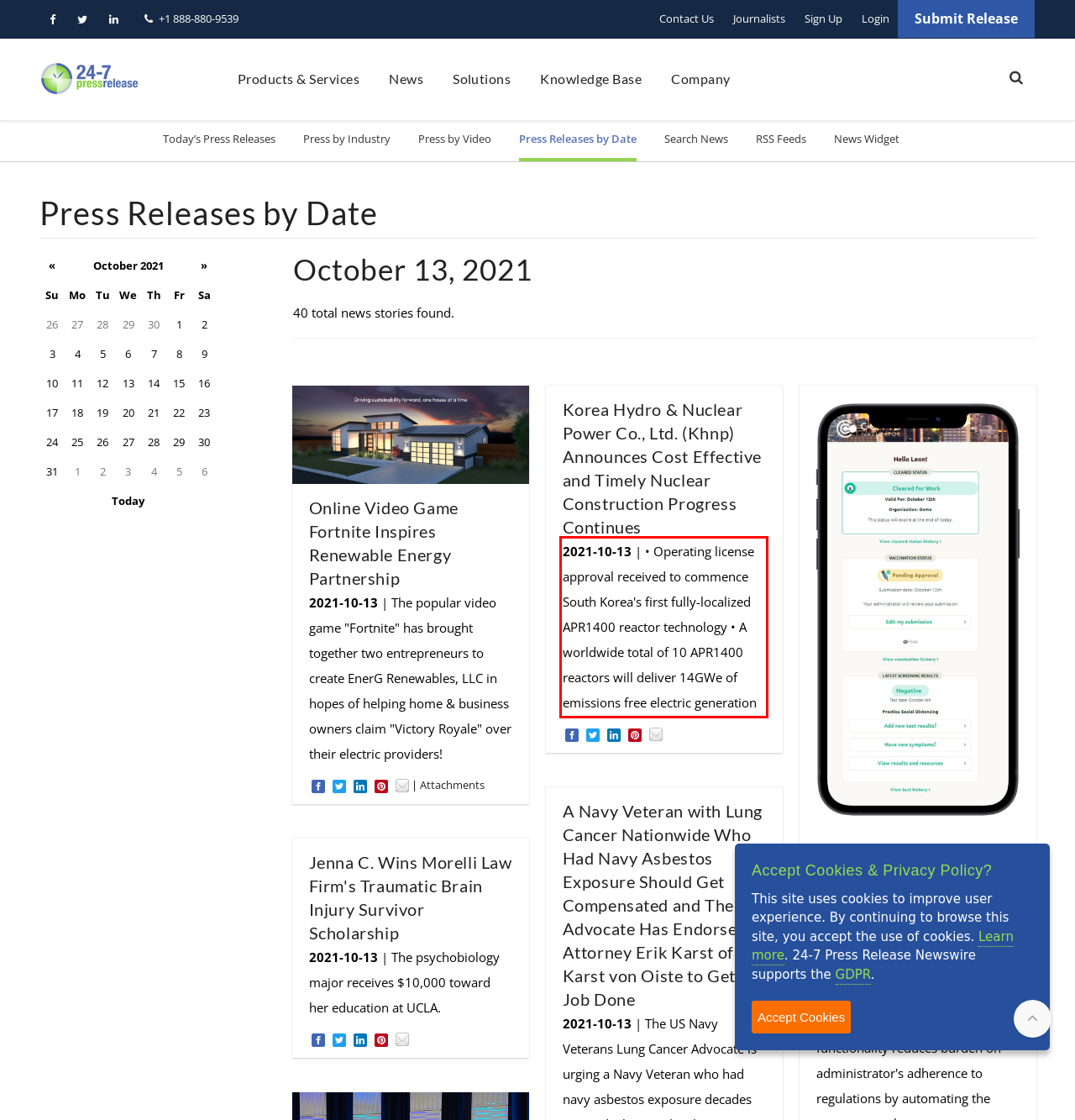With the provided screenshot of a webpage, locate the red bounding box and perform OCR to extract the text content inside it.

2021-10-13 | • Operating license approval received to commence South Korea's first fully-localized APR1400 reactor technology • A worldwide total of 10 APR1400 reactors will deliver 14GWe of emissions free electric generation